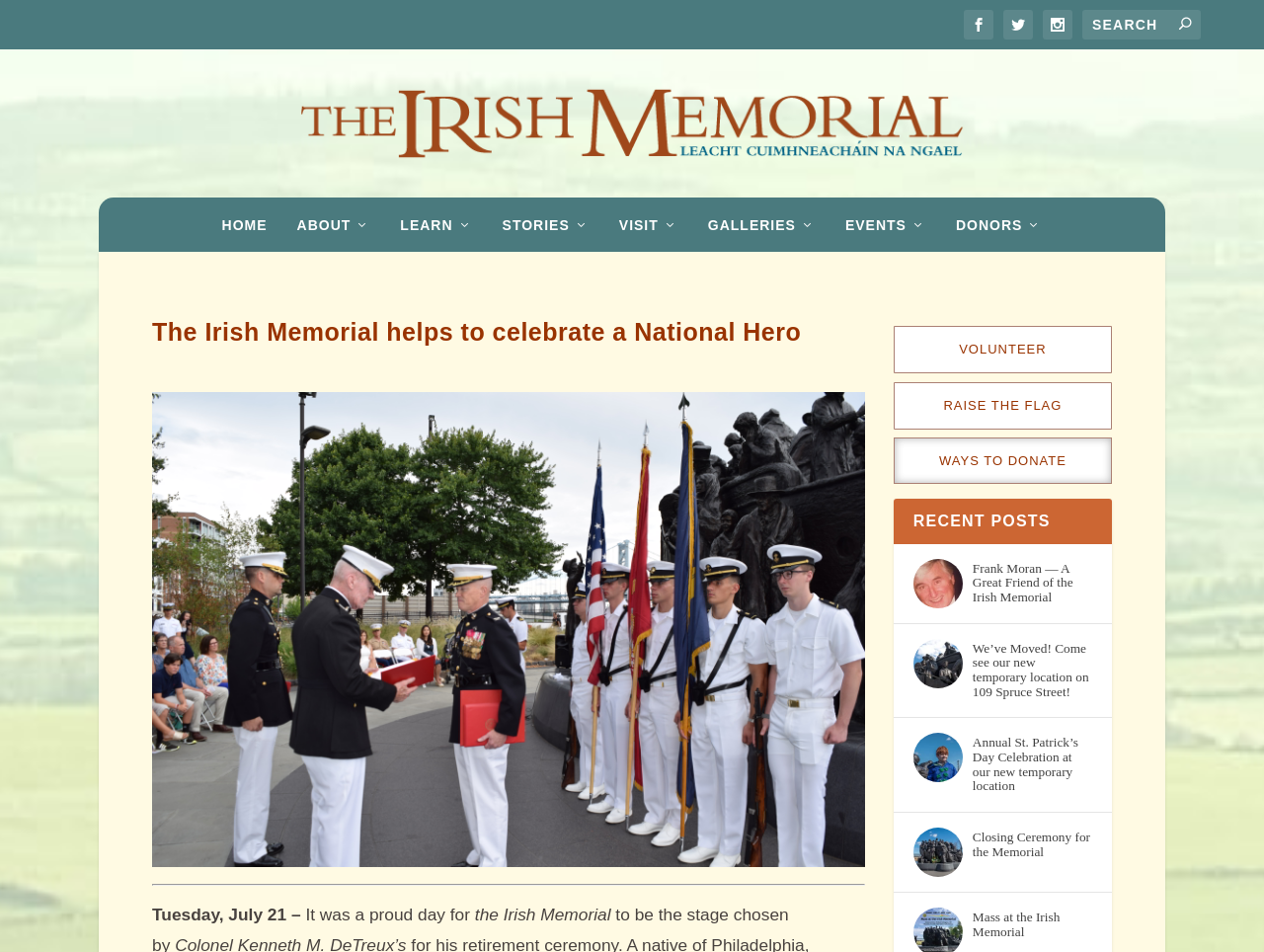Provide an in-depth caption for the elements present on the webpage.

The webpage is dedicated to the Irish Memorial, celebrating a national hero. At the top right corner, there are three social media links and a search bar with a search button. Below the search bar, the main title "The Irish Memorial" is displayed, accompanied by an image.

The navigation menu is located below the title, with links to "HOME", "ABOUT", "LEARN", "STORIES", "VISIT", "GALLERIES", "EVENTS", and "DONORS". 

The main content area is divided into two sections. On the left side, there is a heading "The Irish Memorial helps to celebrate a National Hero" followed by a horizontal separator line. Below the separator, there are three lines of text describing a proud day for the Irish Memorial.

On the right side, there are three links to "VOLUNTEER", "RAISE THE FLAG", and "WAYS TO DONATE". Below these links, there is a heading "RECENT POSTS" followed by four news articles with images. Each article has a title and a brief description, and they are stacked vertically. The articles are about Frank Moran, a great friend of the Irish Memorial, the Irish Memorial's new temporary location, the Annual St. Patrick's Day Celebration, and the Closing Ceremony for the Memorial.